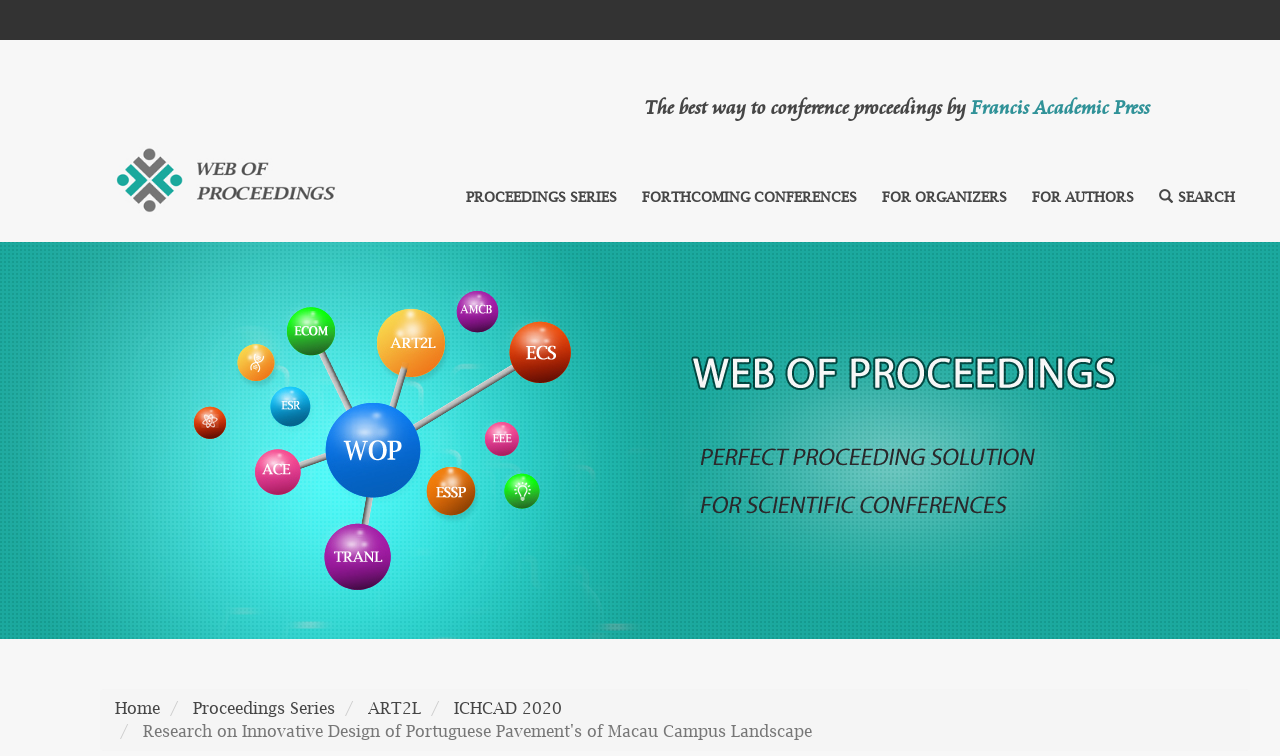What is the text of the first static text element?
Observe the image and answer the question with a one-word or short phrase response.

The best way to conference proceedings by